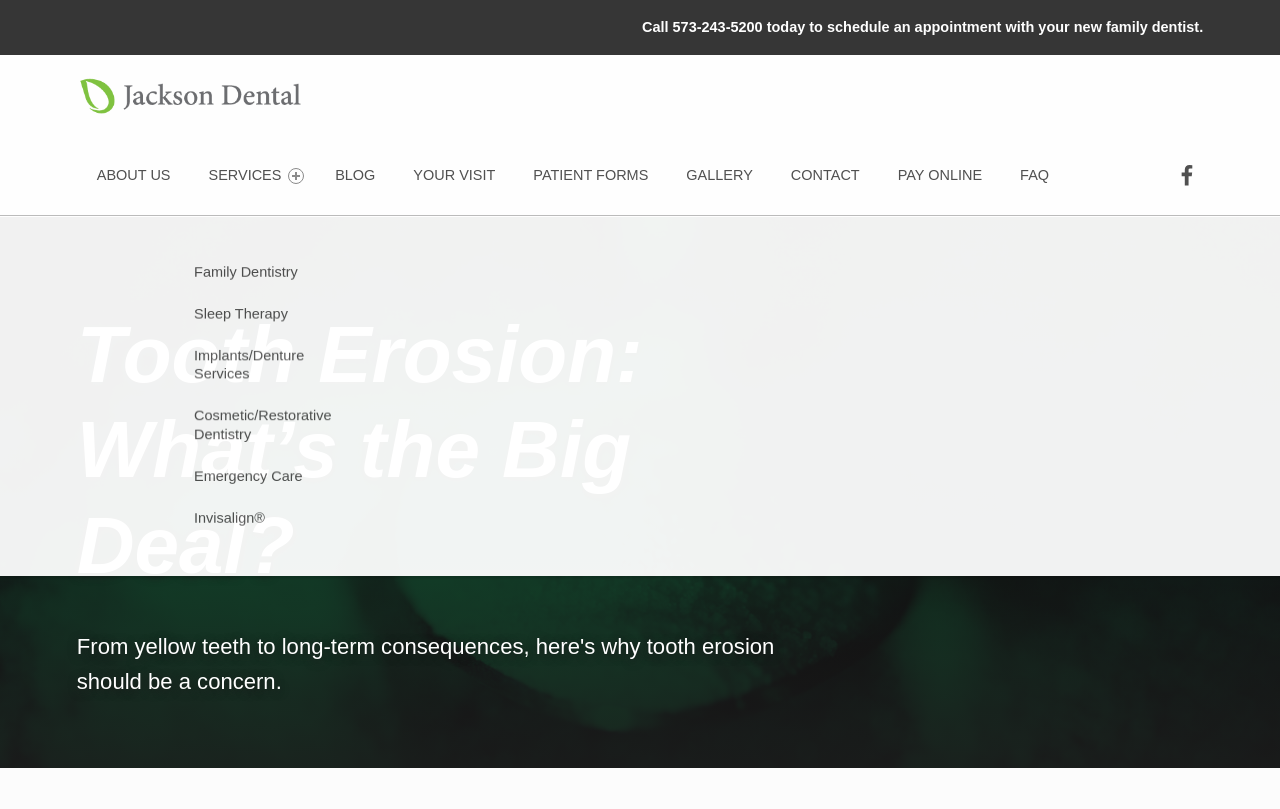Is there a social media link to Facebook?
Carefully analyze the image and provide a thorough answer to the question.

I found the social media link to Facebook by looking at the social menu section of the webpage, which is usually located at the top-right corner of the page. The link 'Jackson Dental on Facebook' confirms that there is a social media link to Facebook.